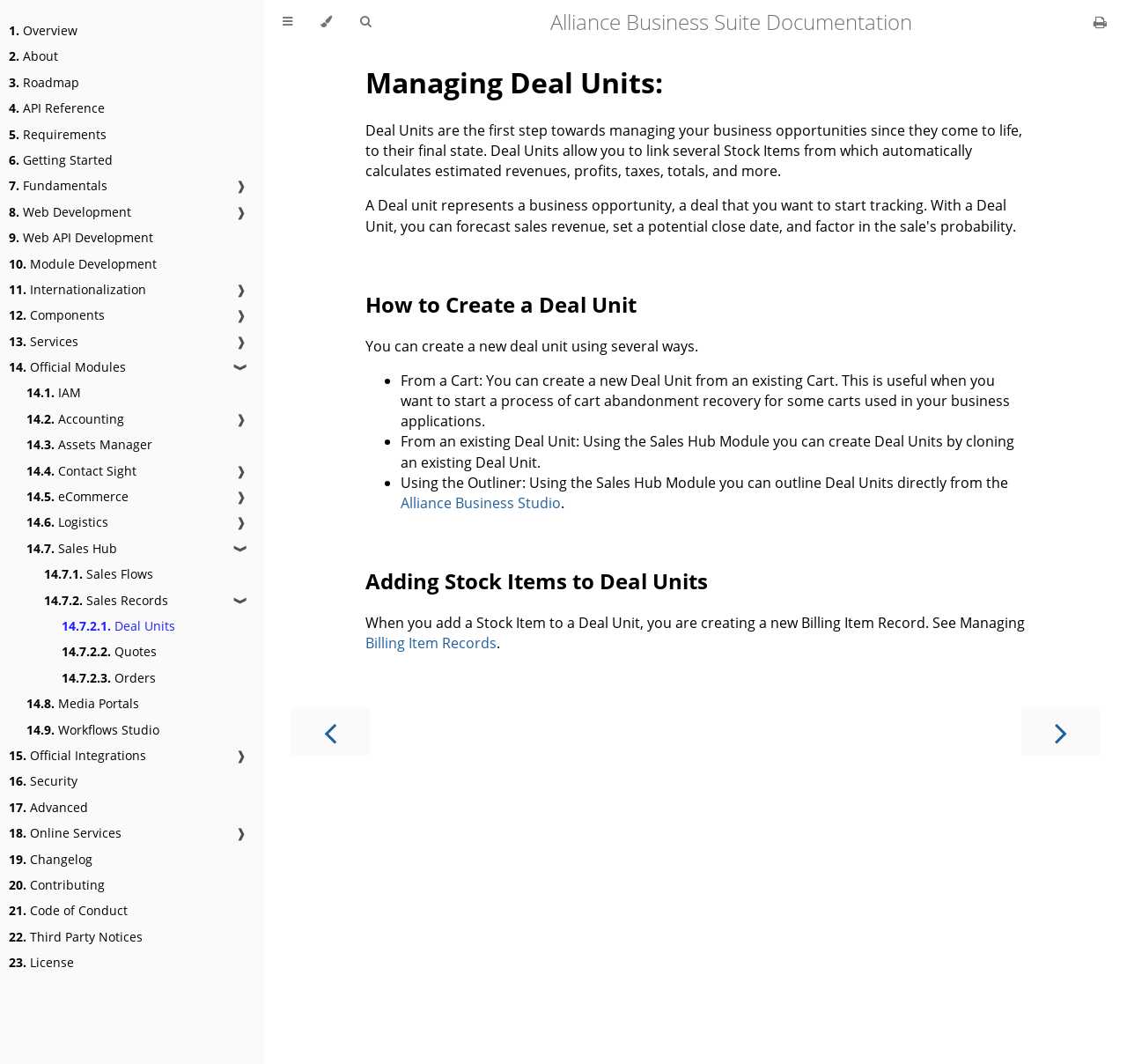Please identify the bounding box coordinates of the region to click in order to complete the task: "Search for something". The coordinates must be four float numbers between 0 and 1, specified as [left, top, right, bottom].

[0.307, 0.0, 0.341, 0.041]